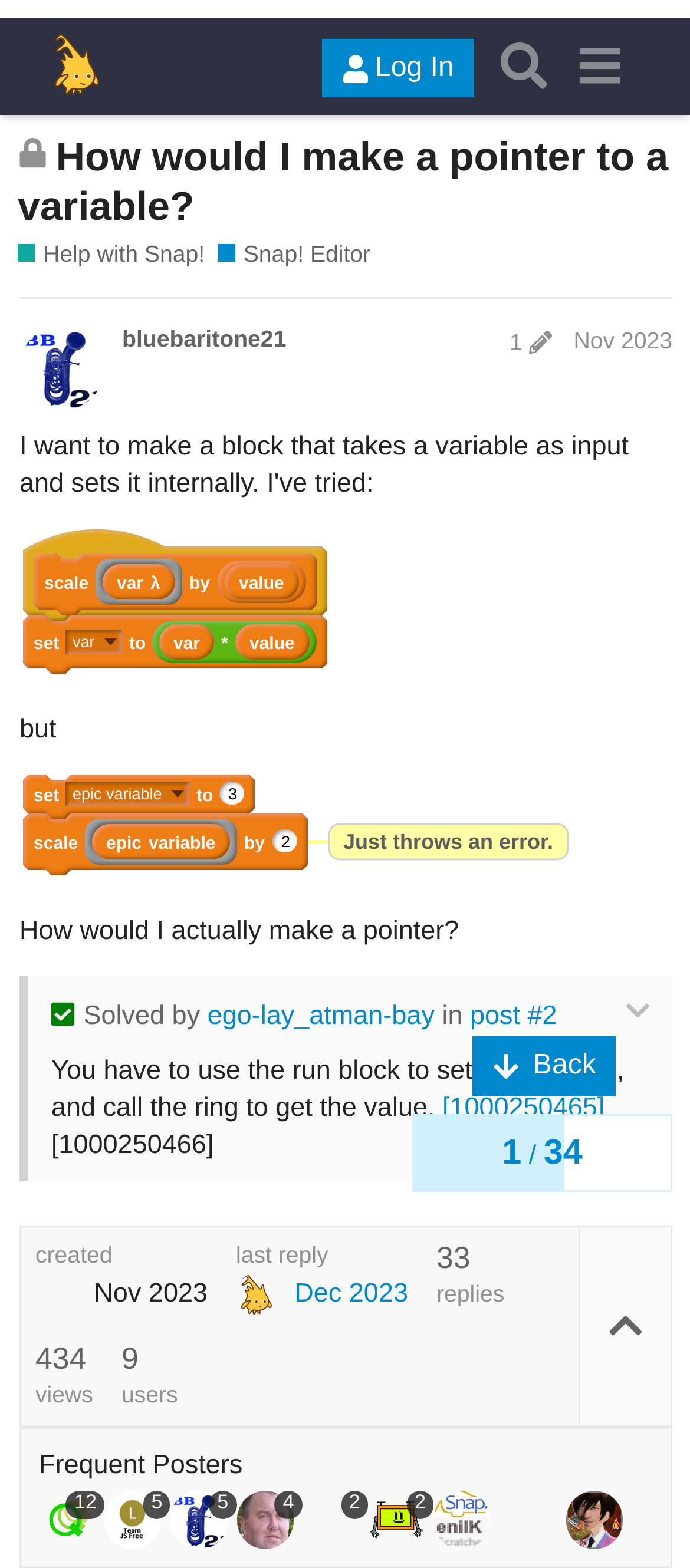Give a detailed explanation of the elements present on the webpage.

This webpage is a forum discussion thread on the Snap! Forum, specifically about a topic titled "How would I make a pointer to a variable?" The page has a header section at the top with a logo and navigation links, including "Log In", "Search", and a menu button. Below the header, there is a heading that indicates the topic is closed and no longer accepts new replies.

The main content area is divided into sections, with the original post at the top. The post contains a code snippet with variables and mathematical operations, and the user is asking how to make a pointer to a variable. Below the original post, there are several replies from other users, including a solved reply with a quote from another user.

Each reply has a username, timestamp, and a block of text with the user's response. Some replies also contain code snippets or images. There are also buttons to expand or collapse quotes, and links to other posts or users.

On the right side of the page, there is a navigation section that shows the topic progress, with a heading that indicates the current page number out of 34. Below this section, there is a list of frequent posters with their usernames and numbers of posts.

At the bottom of the page, there are additional links and statistics, including the number of replies, views, and users who have participated in the discussion.